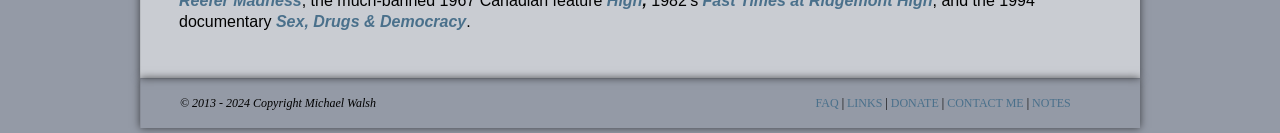Provide a short answer to the following question with just one word or phrase: How many links are there in the footer section?

6